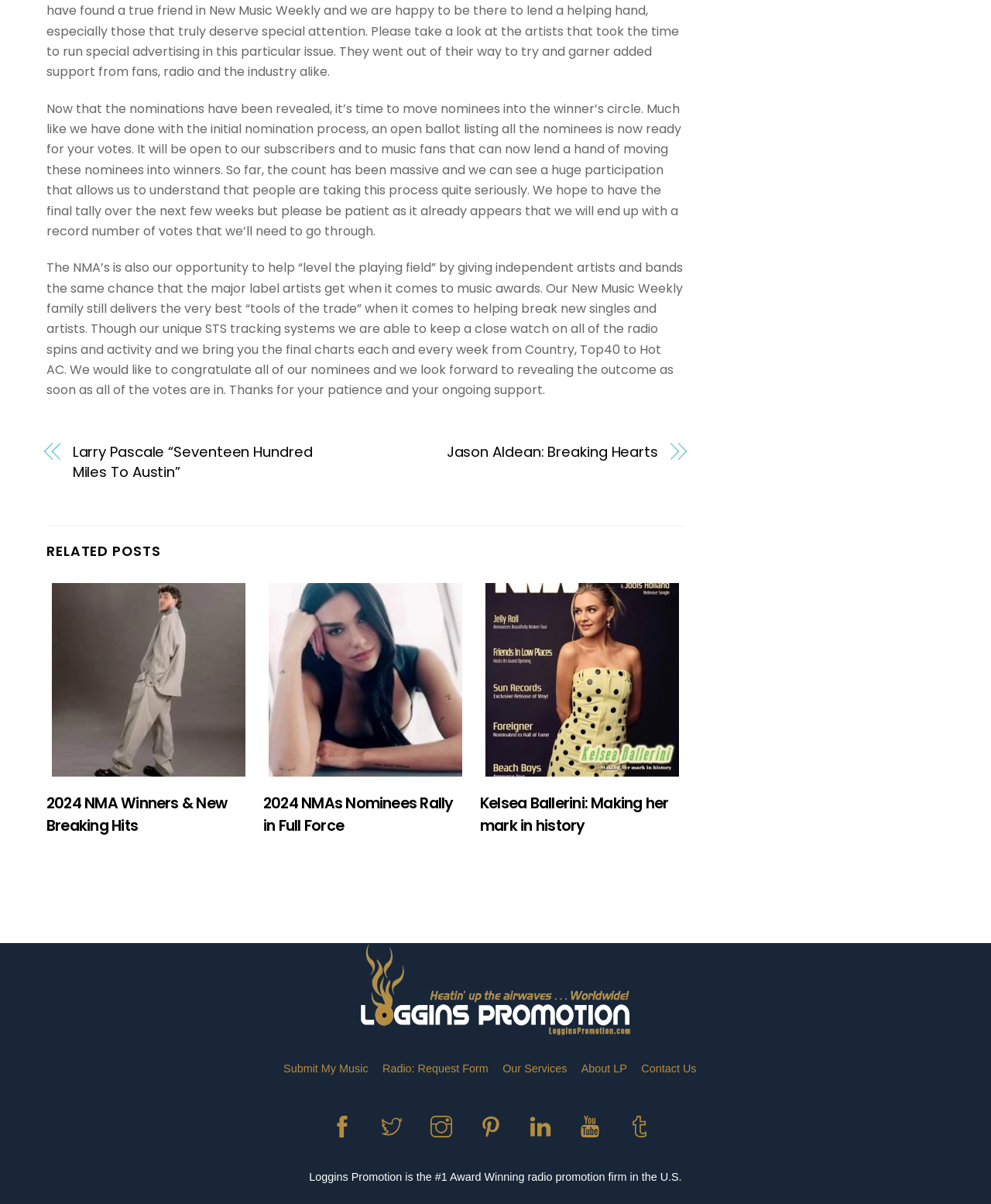Kindly determine the bounding box coordinates for the area that needs to be clicked to execute this instruction: "Submit my music".

[0.286, 0.883, 0.372, 0.893]